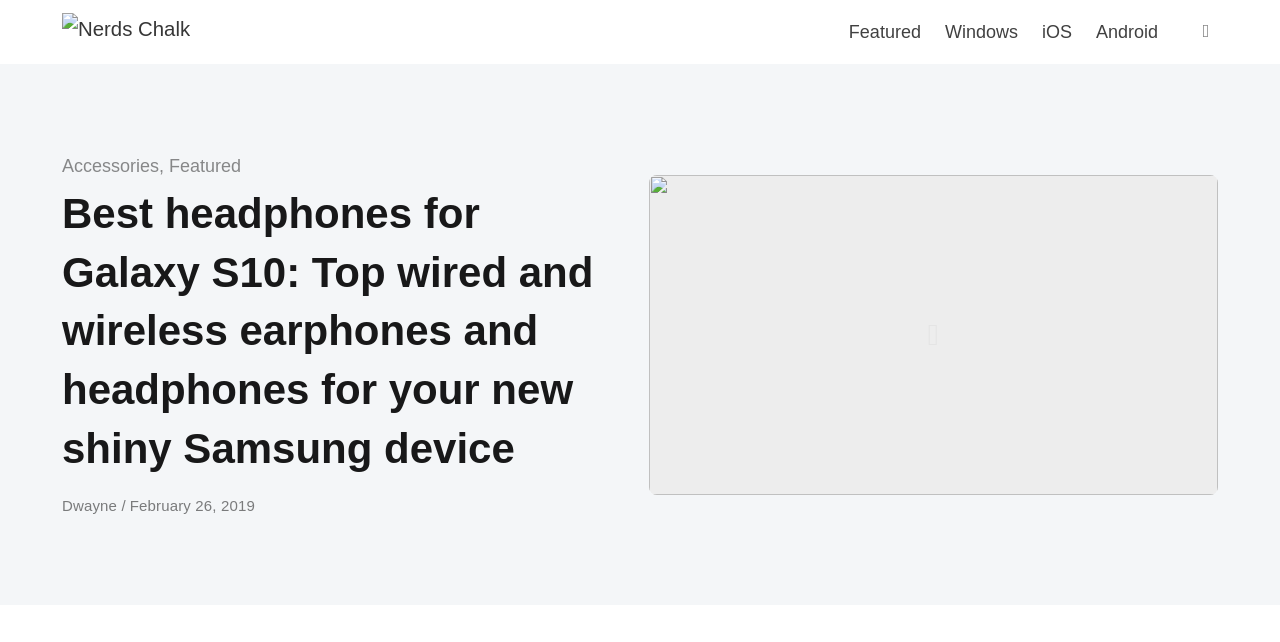What is the purpose of the button on the top right corner?
Please interpret the details in the image and answer the question thoroughly.

I determined the purpose of the button by looking at its description, which says 'Open or close search', suggesting that the button is used to toggle the search functionality on the webpage.